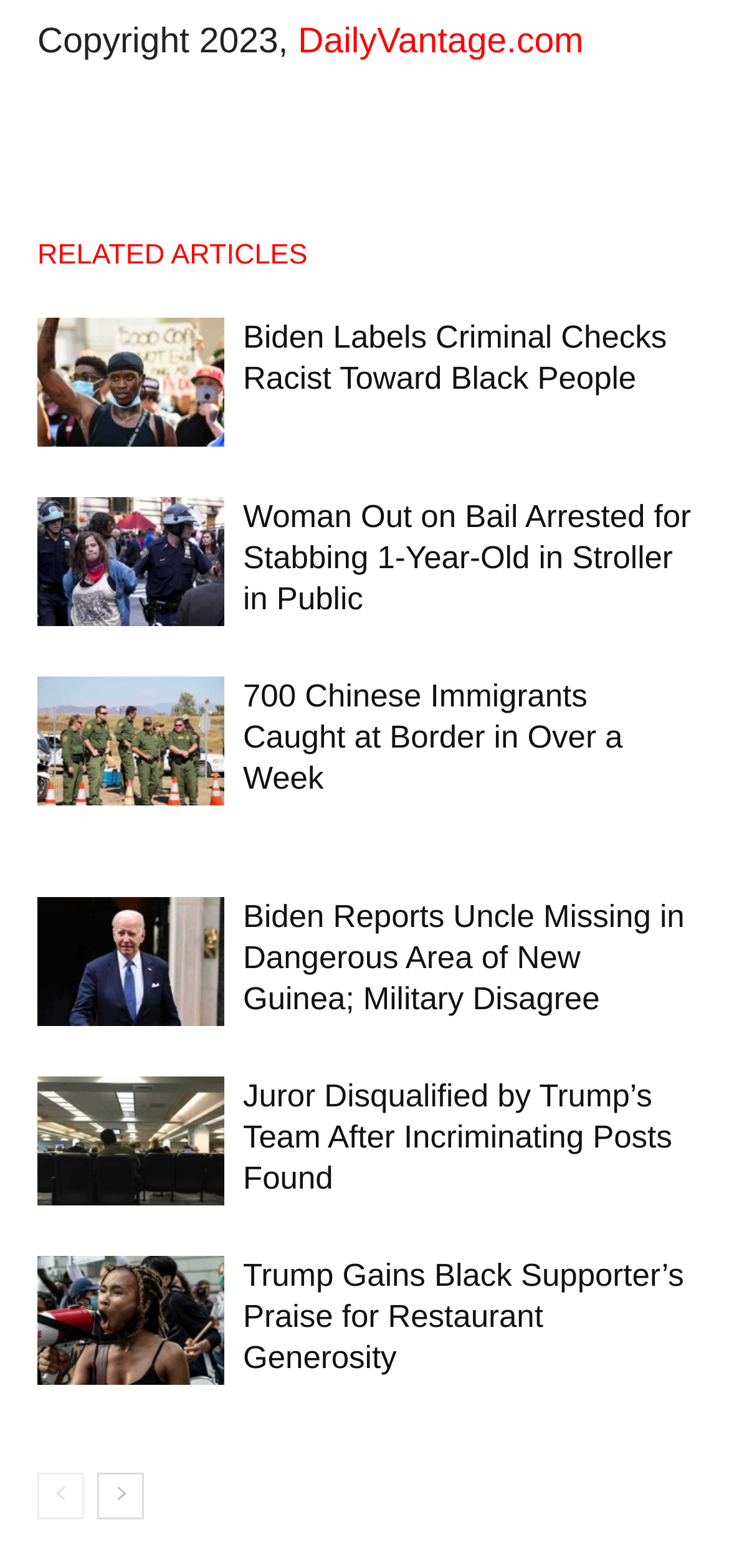Locate the bounding box coordinates of the area that needs to be clicked to fulfill the following instruction: "Click on 'Biden Labels Criminal Checks Racist Toward Black People'". The coordinates should be in the format of four float numbers between 0 and 1, namely [left, top, right, bottom].

[0.051, 0.203, 0.308, 0.285]